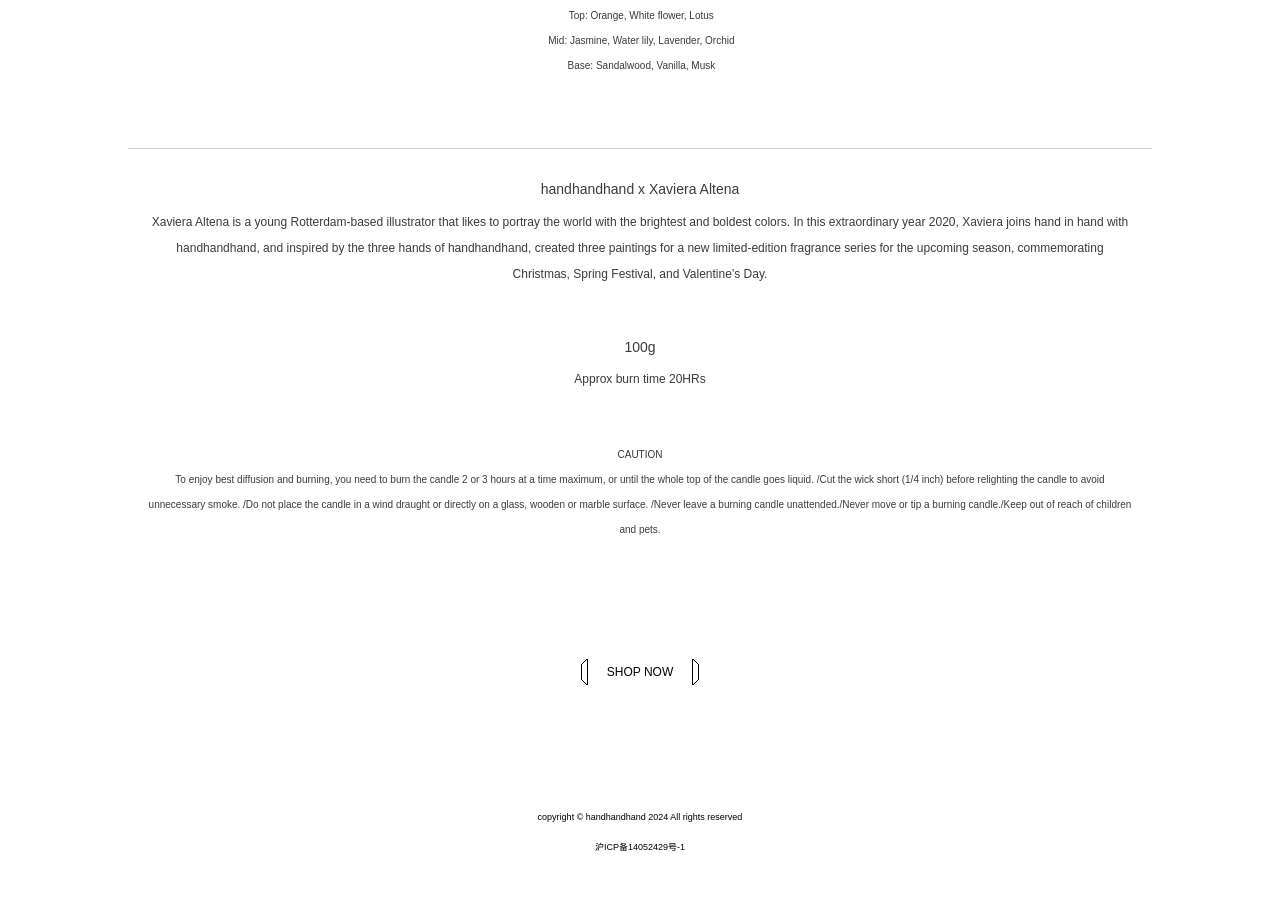Highlight the bounding box of the UI element that corresponds to this description: "沪ICP备14052429号-1".

[0.465, 0.938, 0.535, 0.949]